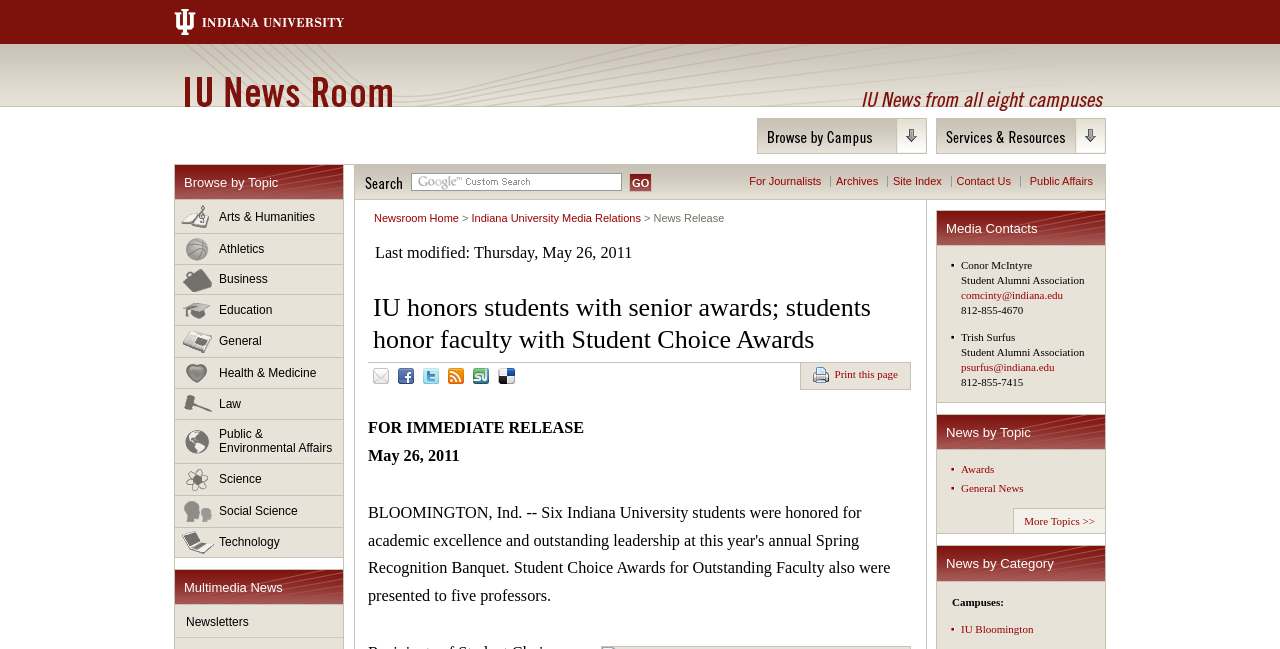Respond to the following query with just one word or a short phrase: 
How can I contact the media relations?

comcinty@indiana.edu